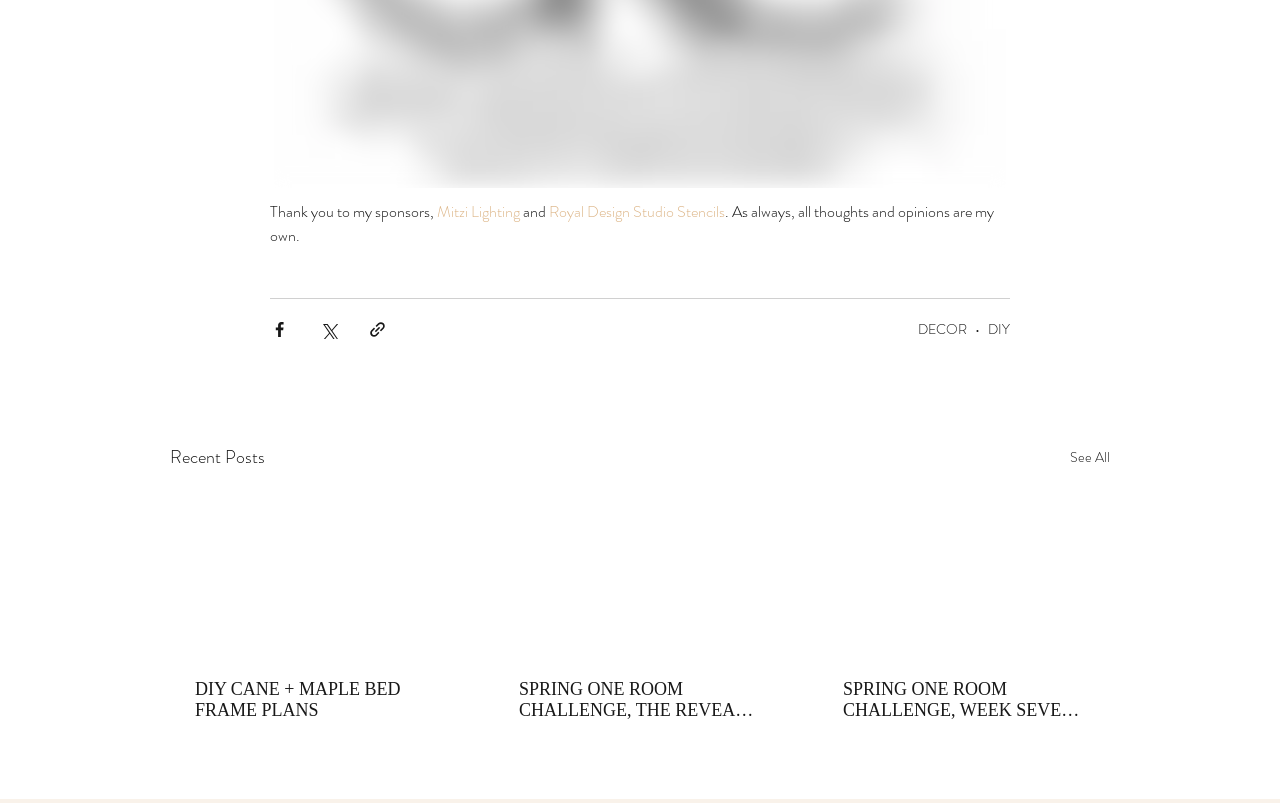Identify the bounding box coordinates of the clickable region required to complete the instruction: "Share via Facebook". The coordinates should be given as four float numbers within the range of 0 and 1, i.e., [left, top, right, bottom].

[0.211, 0.398, 0.226, 0.422]